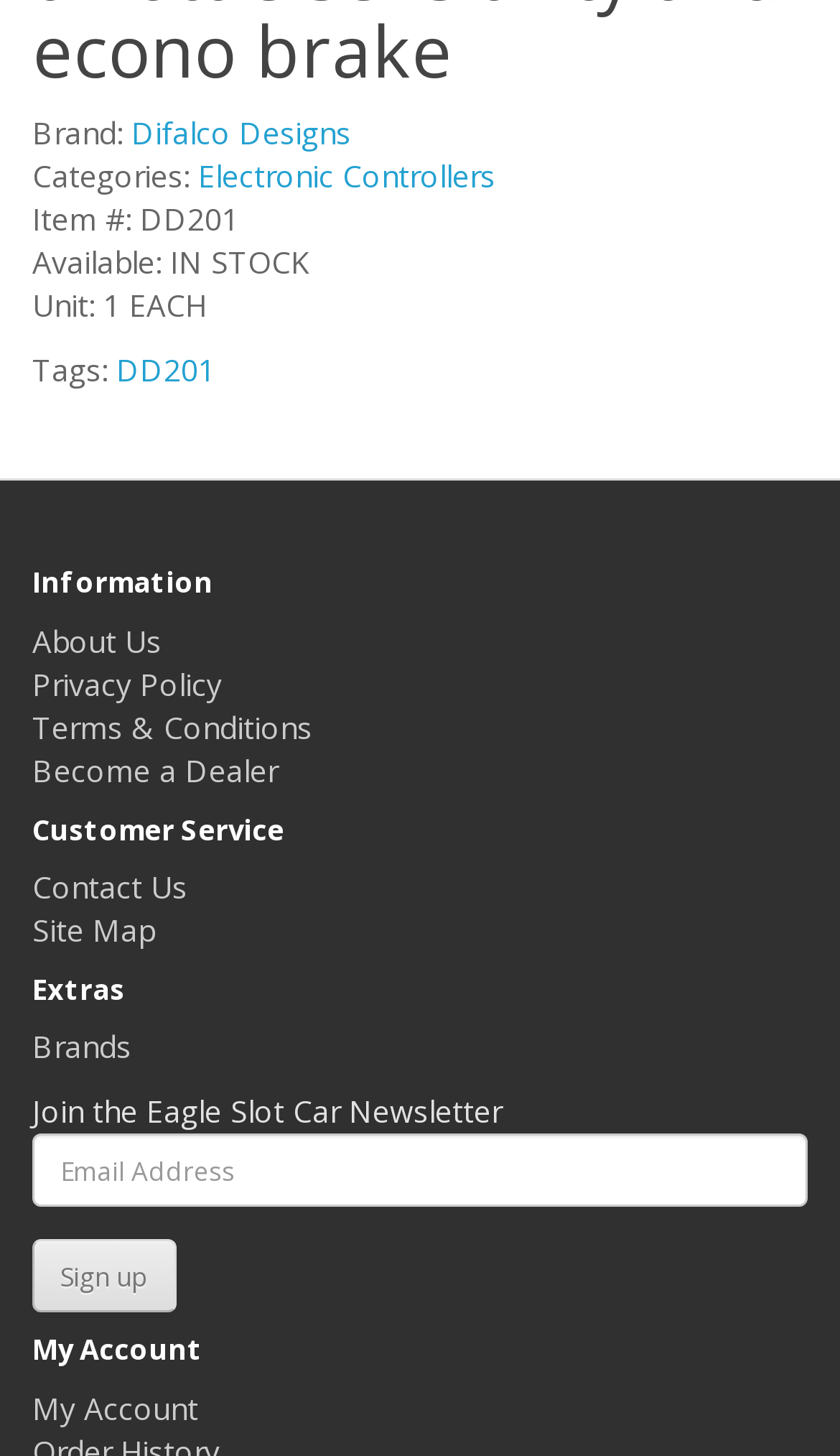Identify the bounding box coordinates of the clickable section necessary to follow the following instruction: "Enter email address". The coordinates should be presented as four float numbers from 0 to 1, i.e., [left, top, right, bottom].

[0.038, 0.779, 0.962, 0.829]